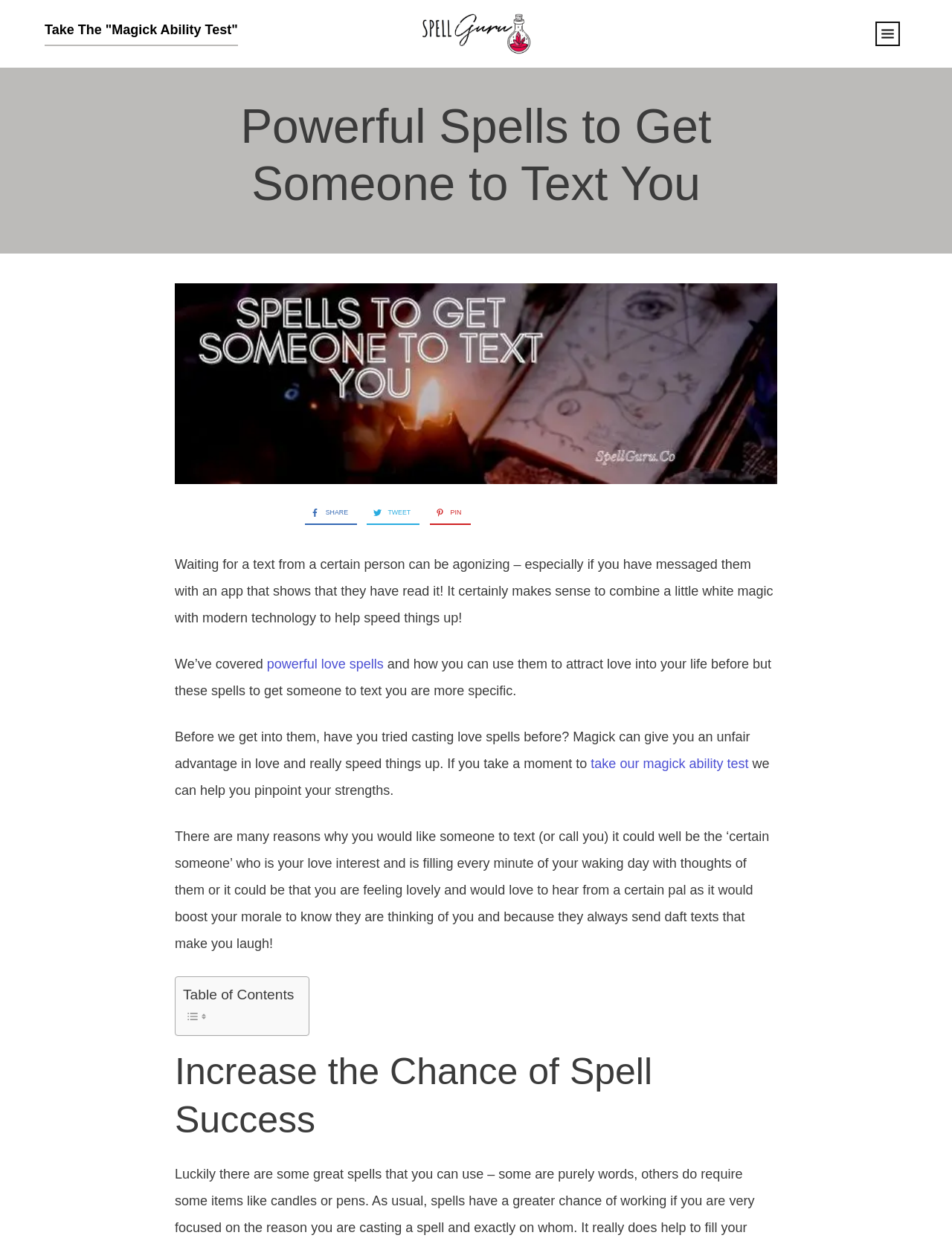Please determine the bounding box coordinates of the element's region to click for the following instruction: "Take the Magick Ability Test".

[0.047, 0.018, 0.25, 0.037]